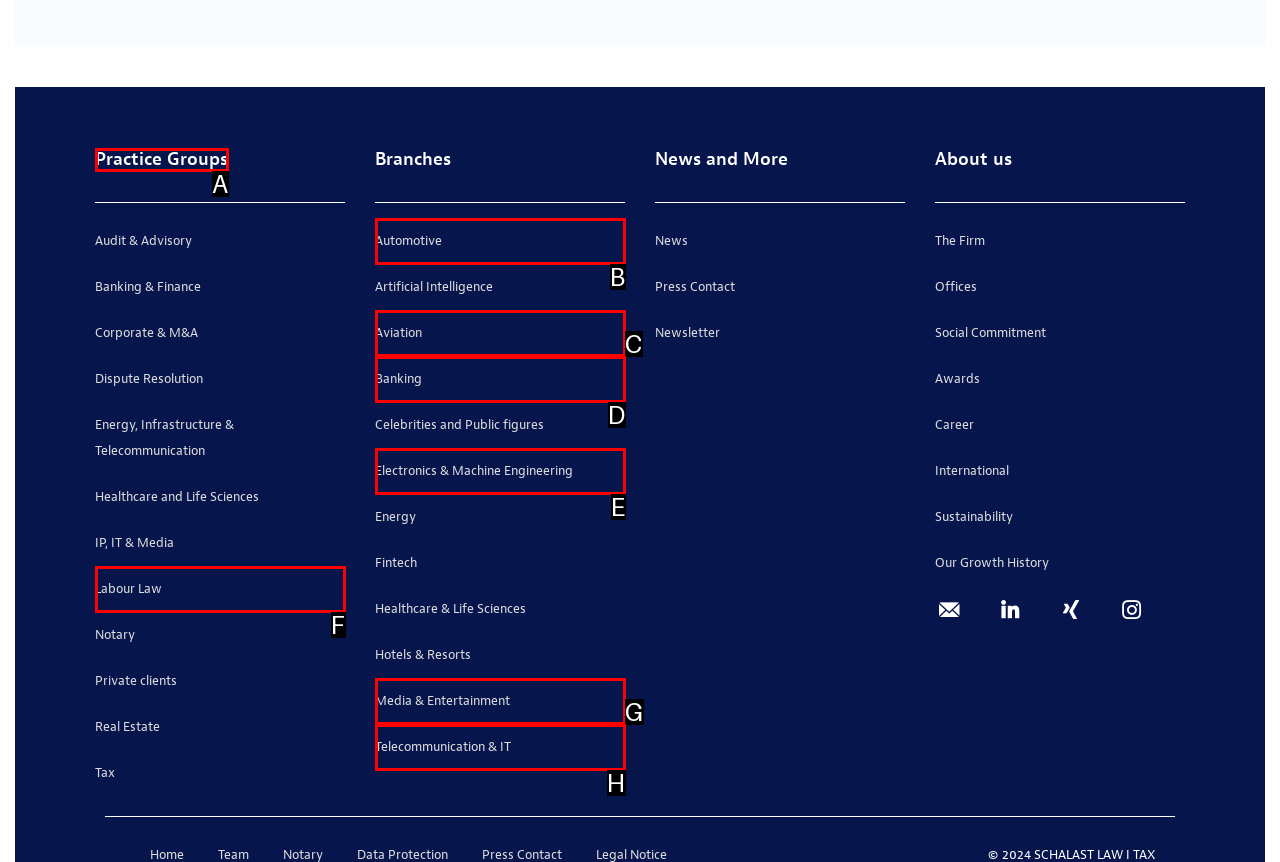From the description: Electronics & Machine Engineering, identify the option that best matches and reply with the letter of that option directly.

E